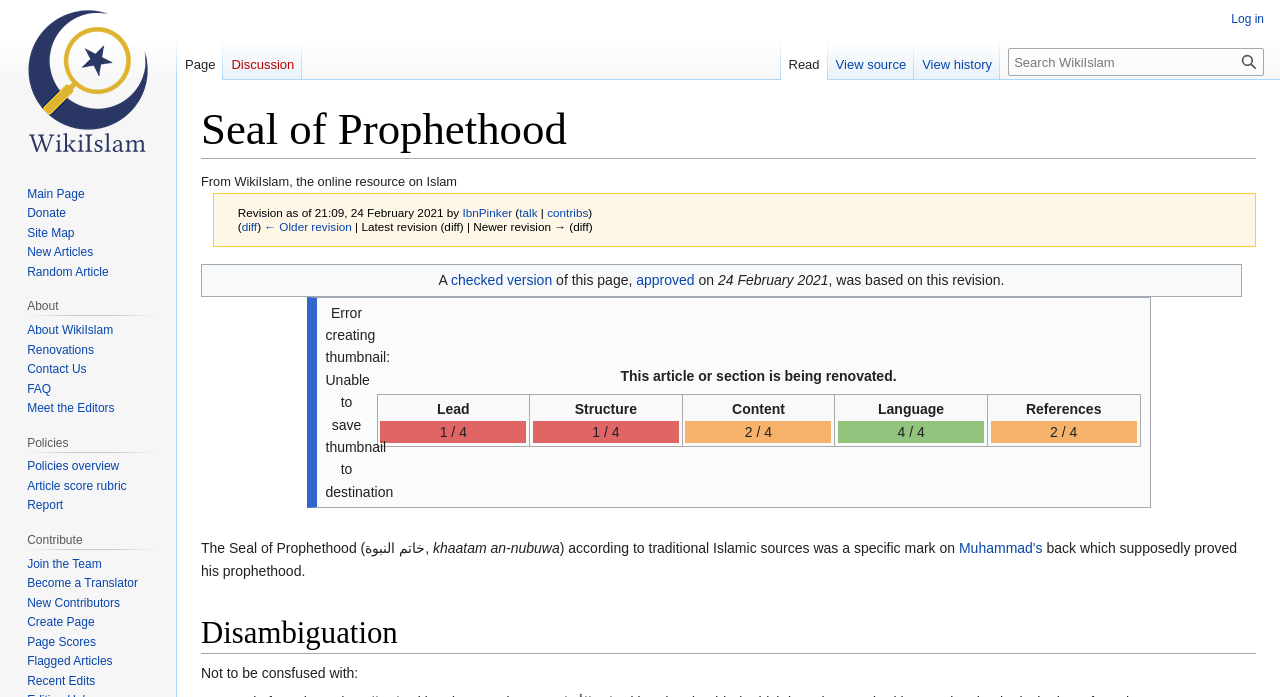Provide your answer to the question using just one word or phrase: What is the Seal of Prophethood according to traditional Islamic sources?

A specific mark on Muhammad's back